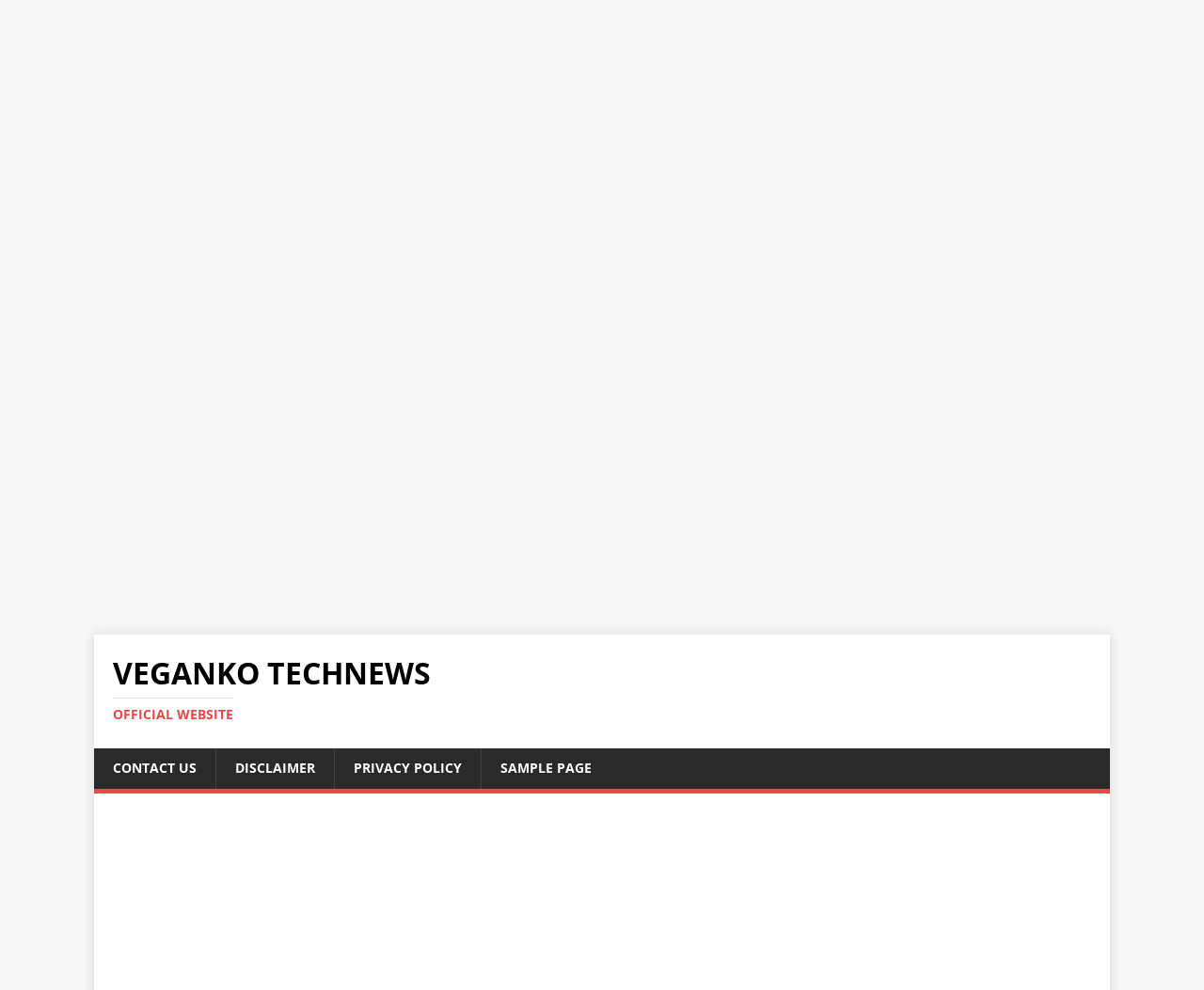What is the purpose of the website?
Answer the question based on the image using a single word or a brief phrase.

Exam prep and practice tests